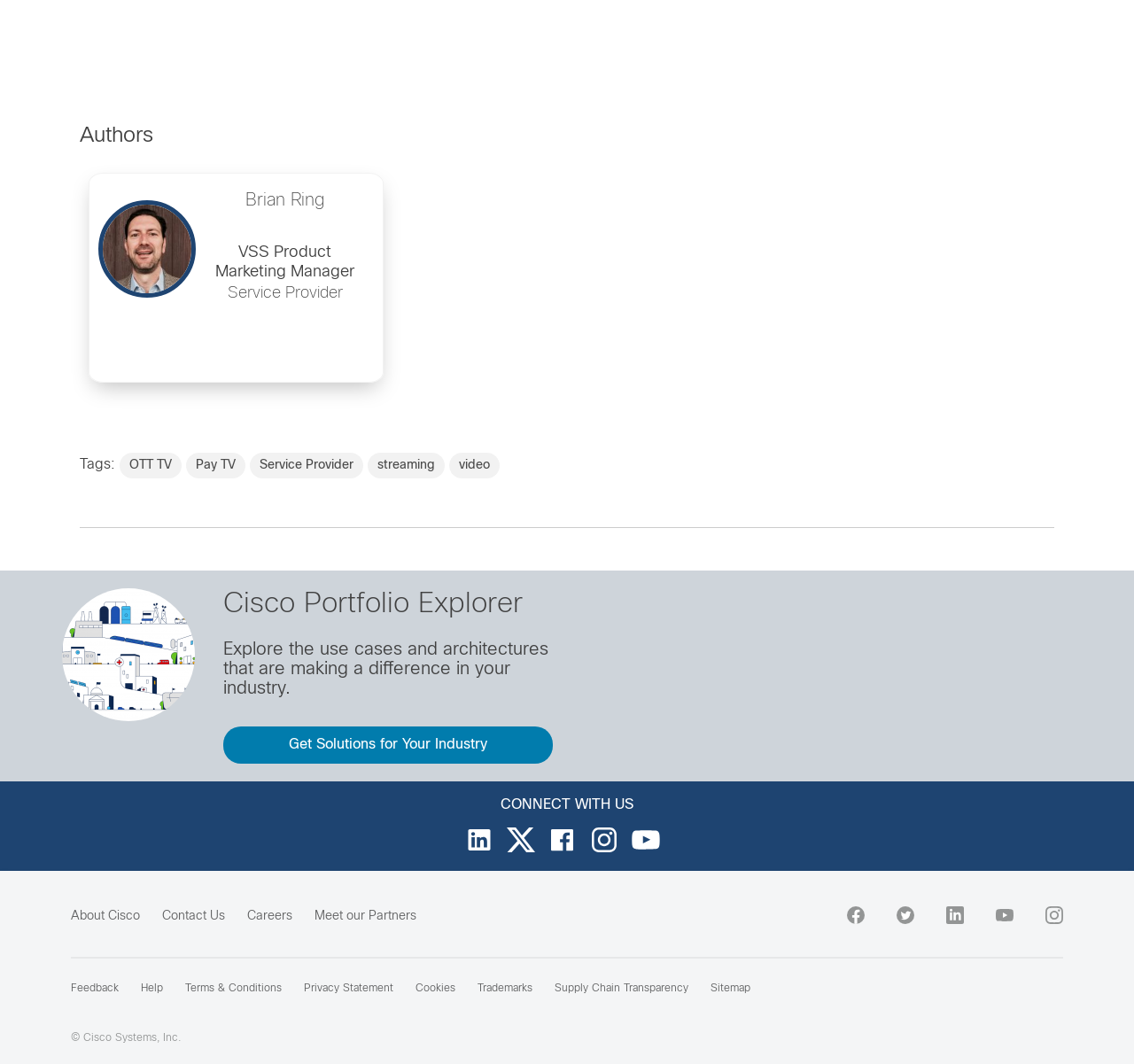Analyze the image and provide a detailed answer to the question: What is the copyright information?

The webpage has a footer section that displays the copyright information, which mentions that the content is copyrighted by Cisco Systems, Inc.